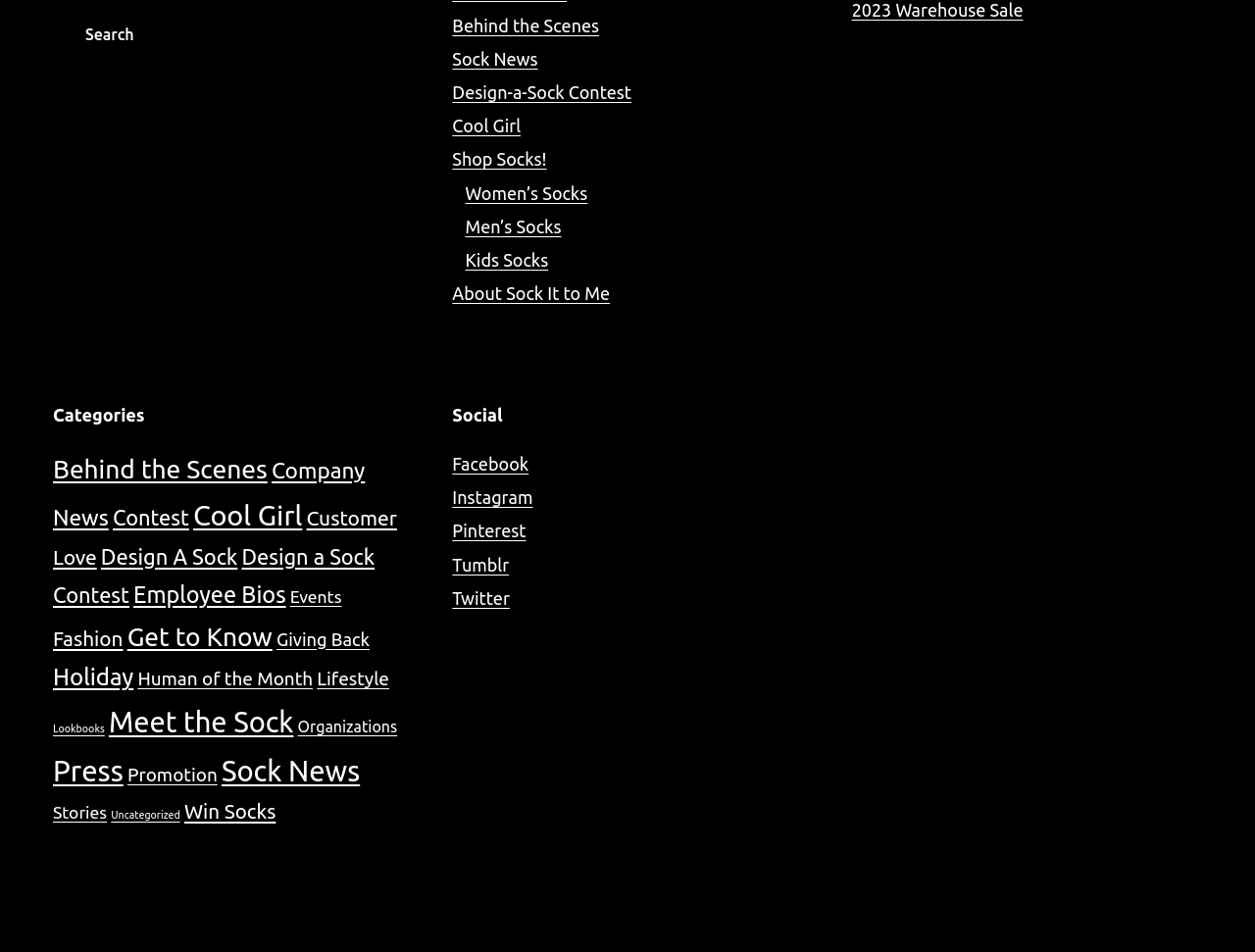Find the bounding box coordinates of the area that needs to be clicked in order to achieve the following instruction: "Shop for Women’s Socks". The coordinates should be specified as four float numbers between 0 and 1, i.e., [left, top, right, bottom].

[0.371, 0.192, 0.468, 0.213]